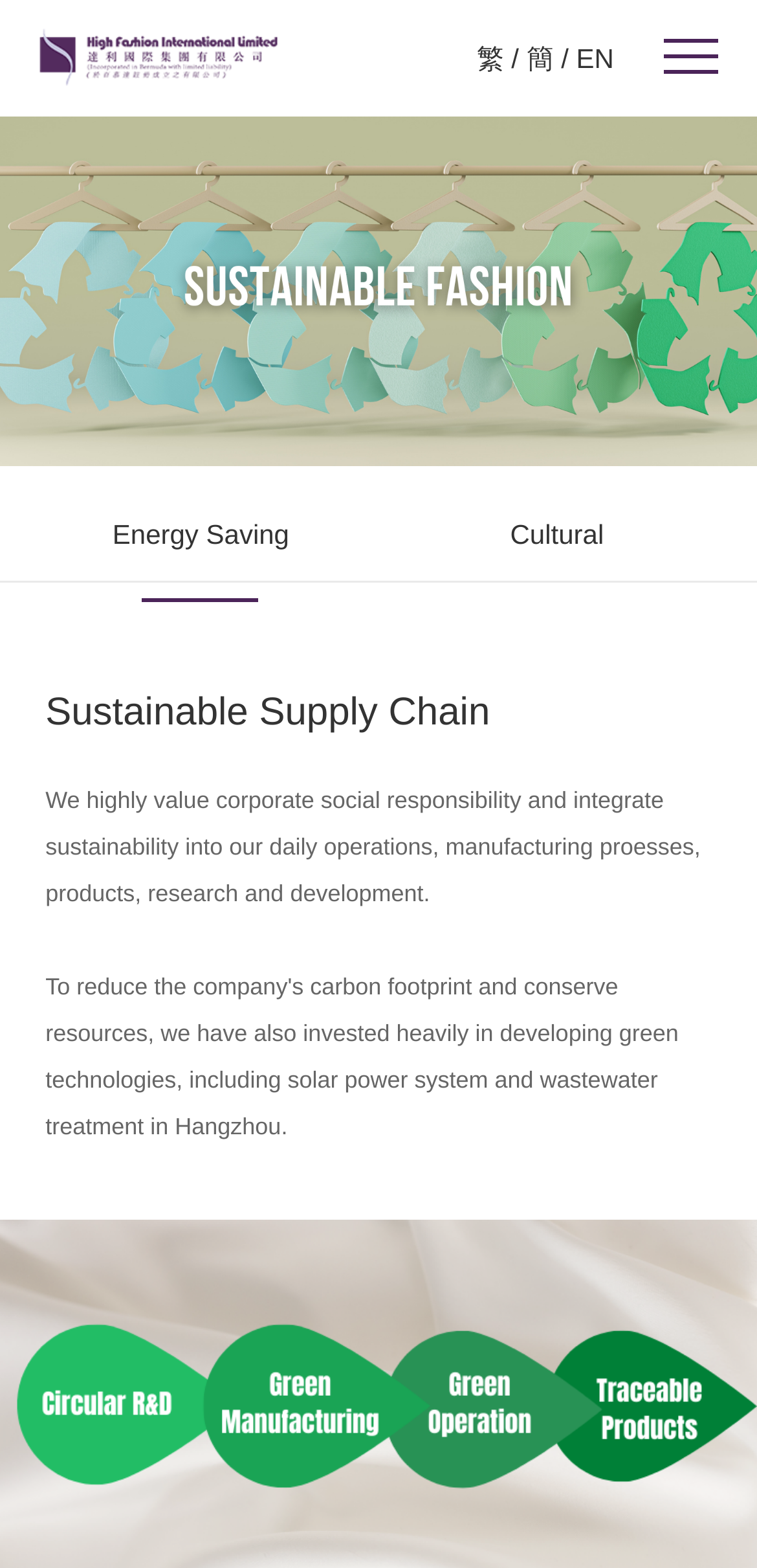Locate the bounding box of the UI element described in the following text: "Support for massage therapists".

None